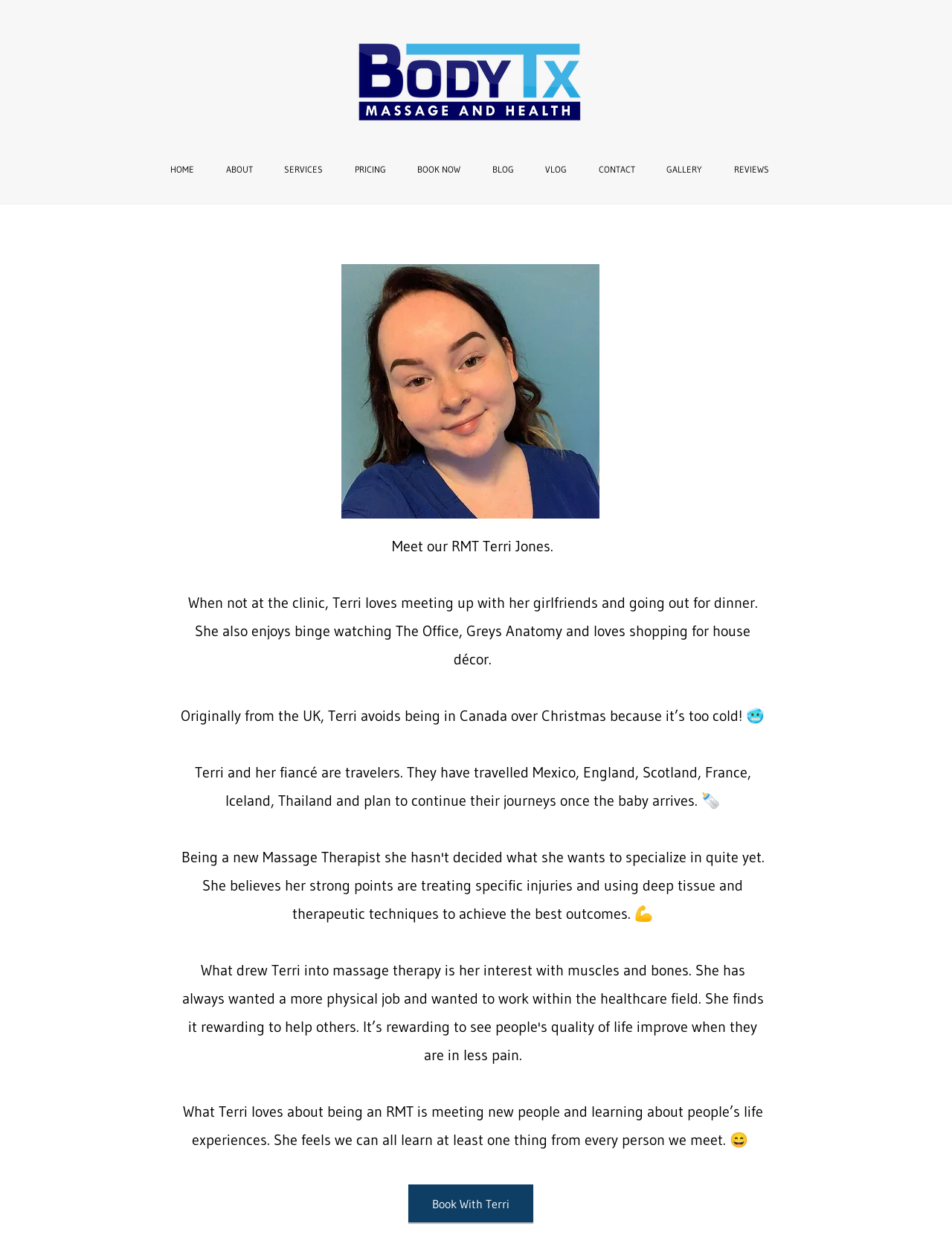Answer the question using only a single word or phrase: 
What is Terri's favorite TV show?

The Office